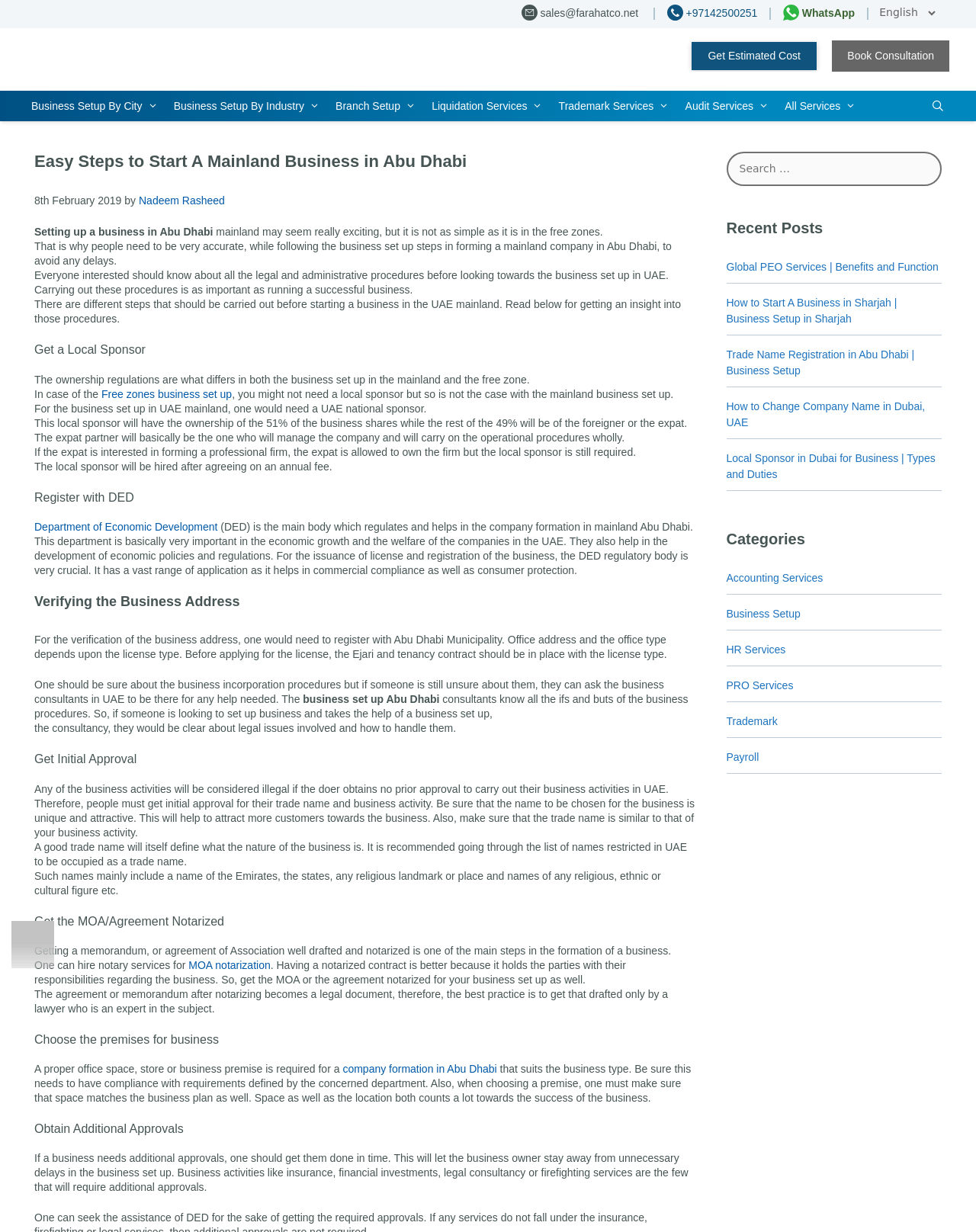What is the main topic of this webpage?
Please provide a single word or phrase as your answer based on the screenshot.

Setting up a business in Abu Dhabi